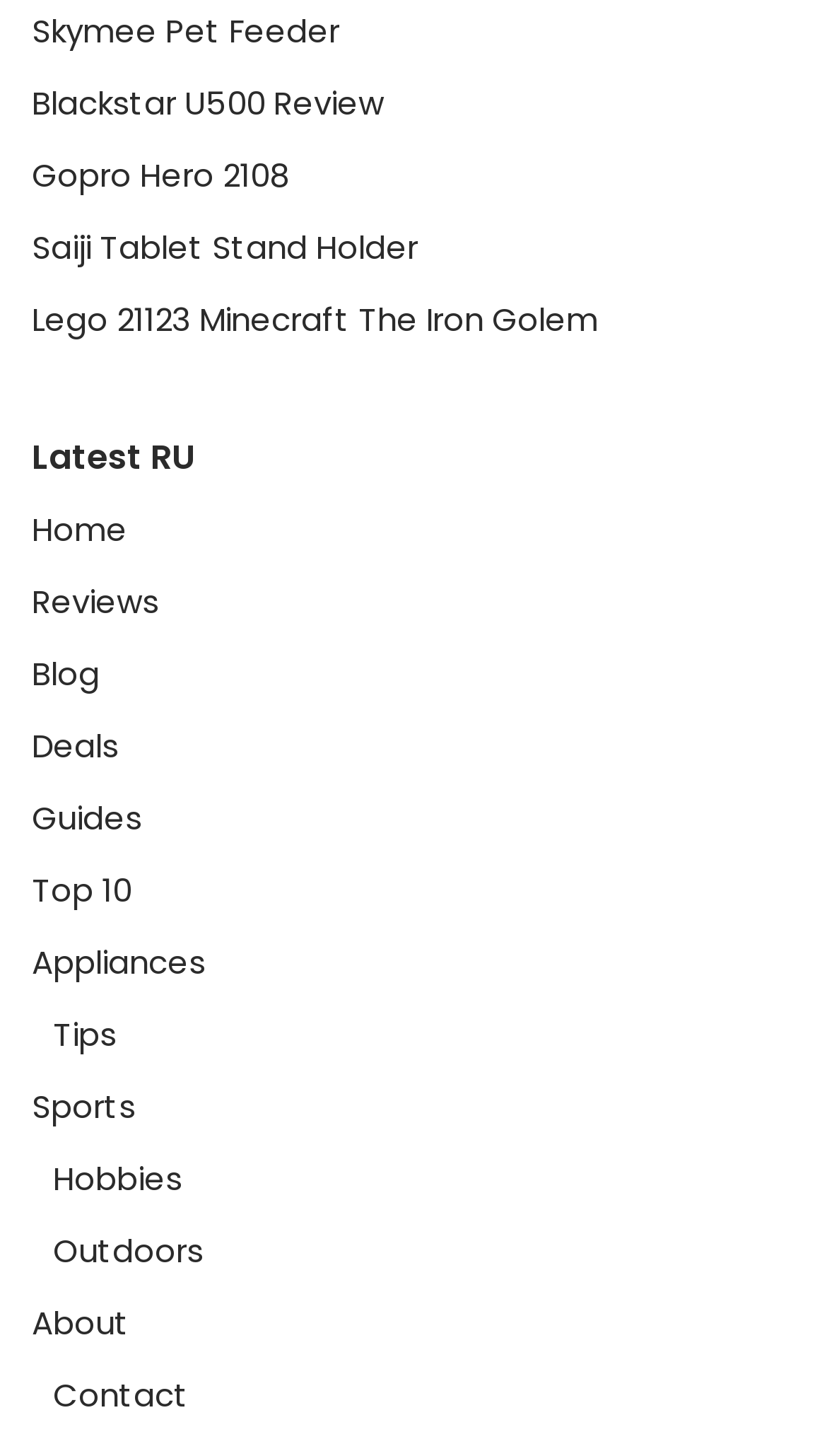Locate the bounding box of the UI element described by: "Deals" in the given webpage screenshot.

[0.038, 0.497, 0.144, 0.528]